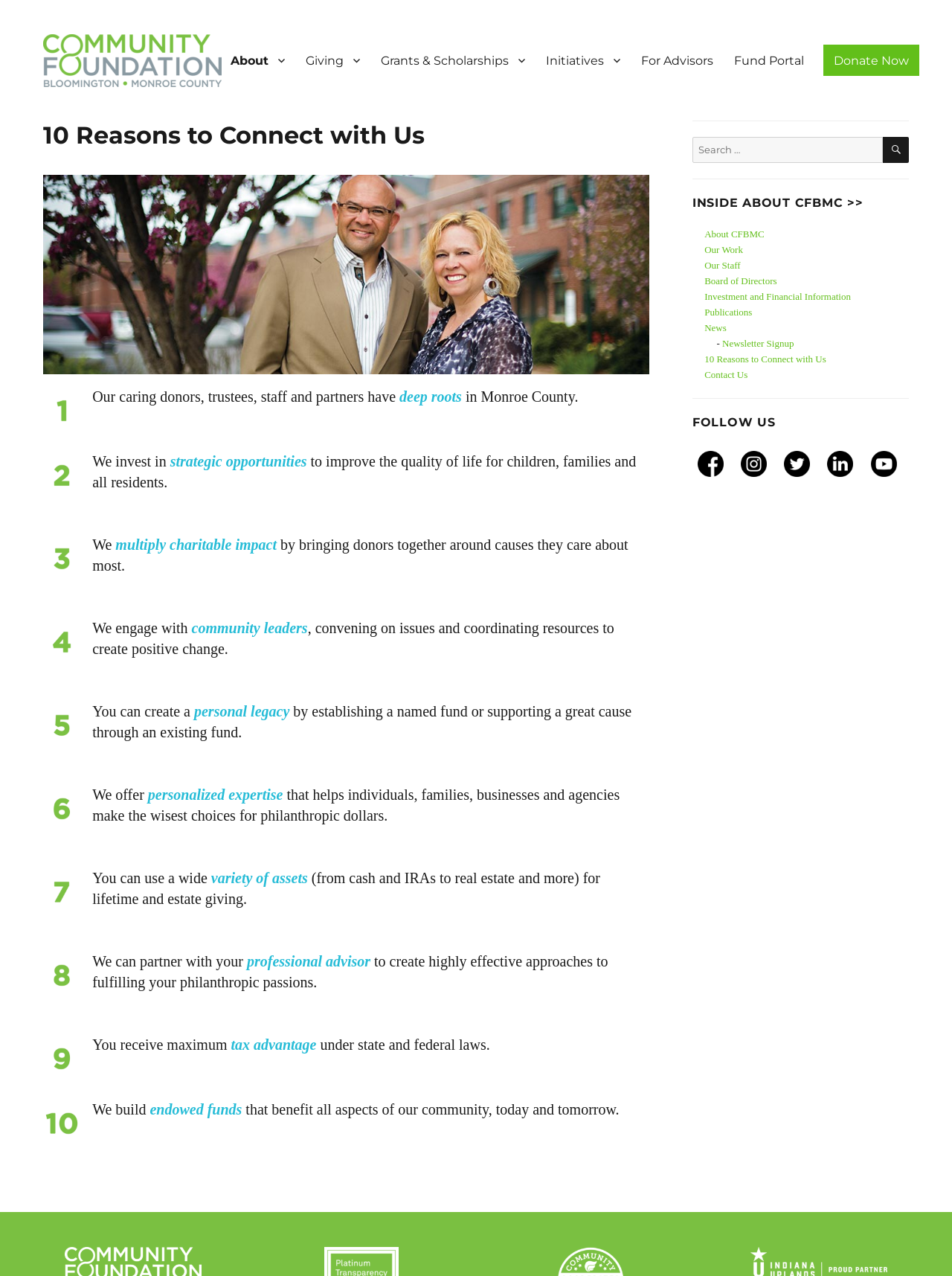Calculate the bounding box coordinates for the UI element based on the following description: "Grants & Scholarships". Ensure the coordinates are four float numbers between 0 and 1, i.e., [left, top, right, bottom].

[0.389, 0.035, 0.562, 0.059]